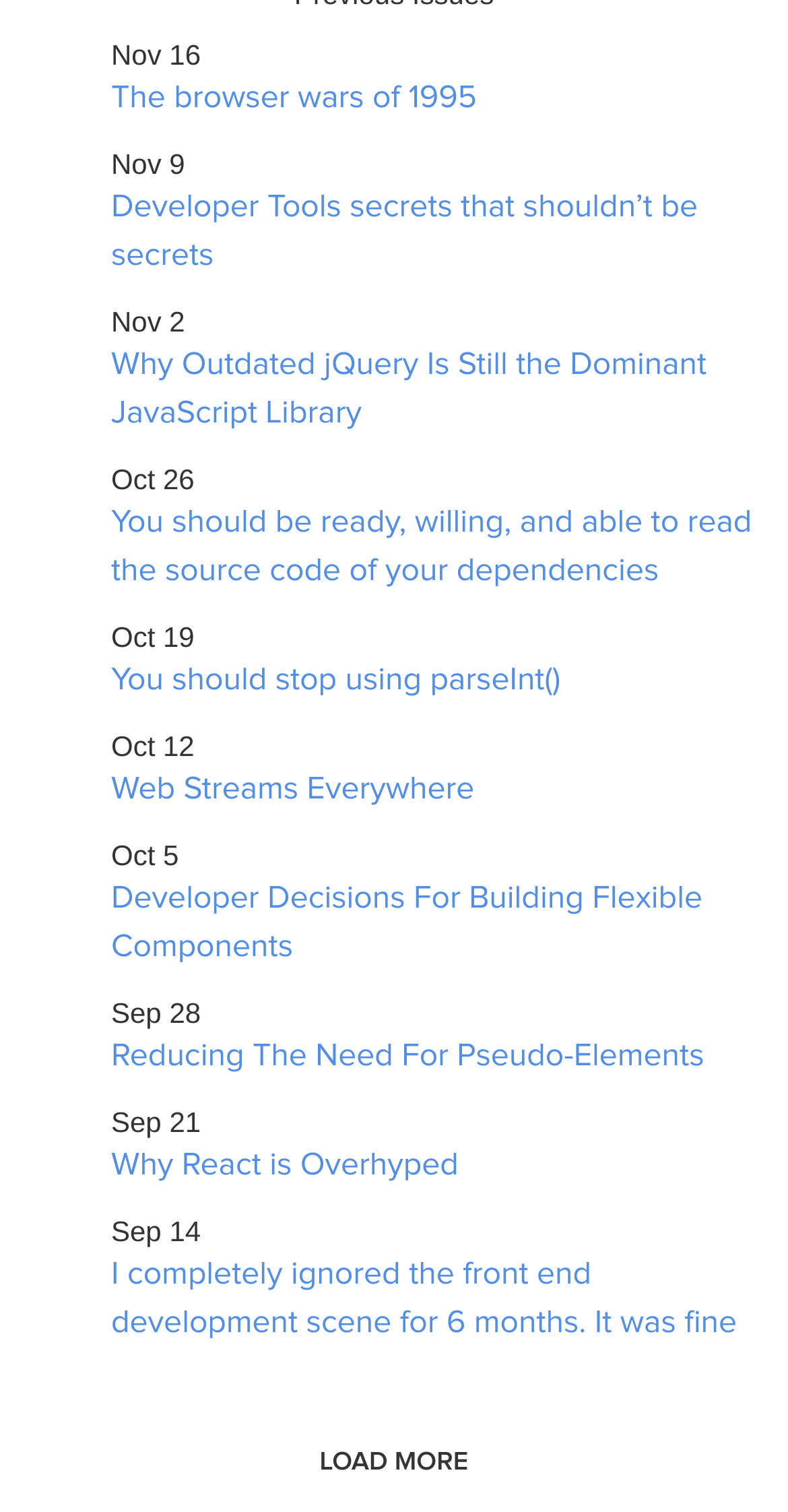Determine the bounding box coordinates of the section I need to click to execute the following instruction: "Click on the article titled 'The browser wars of 1995'". Provide the coordinates as four float numbers between 0 and 1, i.e., [left, top, right, bottom].

[0.141, 0.05, 0.962, 0.082]